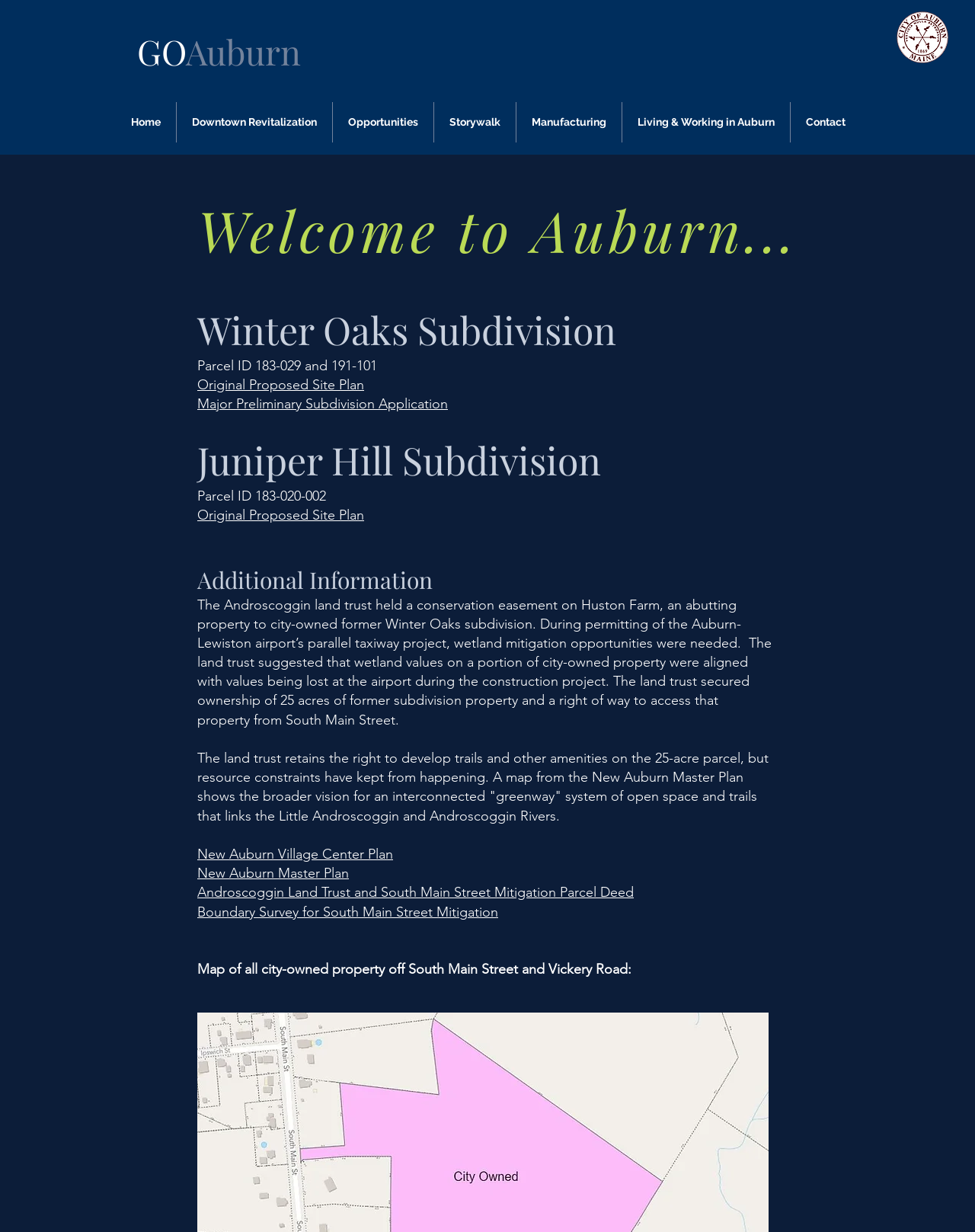Offer a detailed explanation of the webpage layout and contents.

The webpage appears to be a municipal or government website for the city of Auburn, with a focus on providing information about various projects and initiatives.

At the top of the page, there are three links: "GO", "Auburn", and an image of the Auburn seal. Below this, there is a navigation menu with seven links: "Home", "Downtown Revitalization", "Opportunities", "Storywalk", "Manufacturing", "Living & Working in Auburn", and "Contact".

The main content of the page is divided into several sections, each with a heading. The first section, "Welcome to Auburn...", provides an introduction to the city. The second section, "Winter Oaks Subdivision", contains information about a specific development project, including links to original proposed site plans and major preliminary subdivision applications.

The third section, "Juniper Hill Subdivision", provides similar information about another development project. The fourth section, "Additional Information", contains a lengthy block of text that discusses the Androscoggin land trust, conservation easements, and wetland mitigation opportunities. This section also includes links to various documents and plans, such as the New Auburn Village Center Plan and the New Auburn Master Plan.

Throughout the page, there are several static text elements that provide additional information and context about the various projects and initiatives. There are also several links to external documents and resources, including maps and surveys. Overall, the webpage appears to be a resource for citizens and developers looking for information about Auburn's development projects and initiatives.